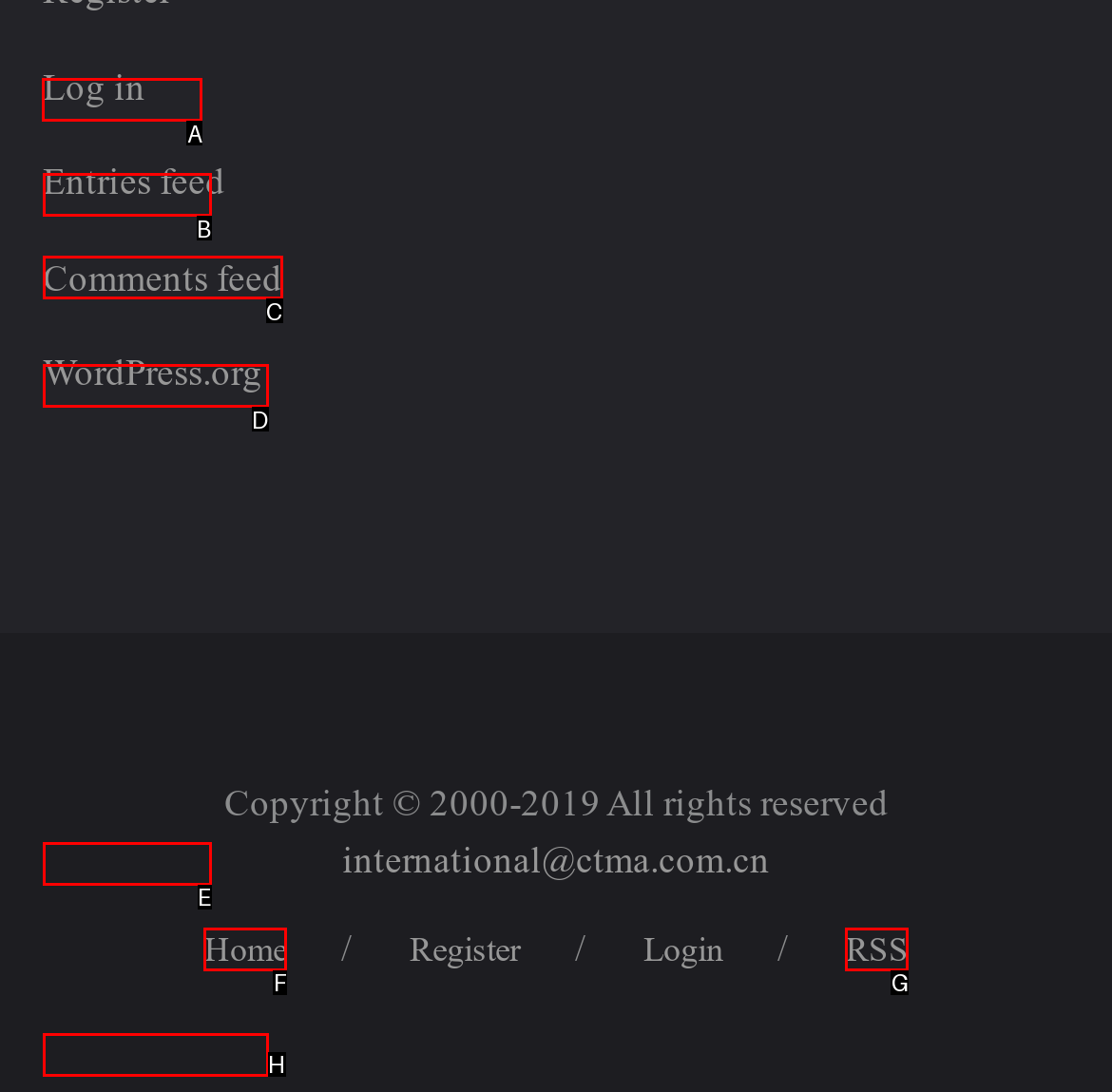Choose the letter of the UI element necessary for this task: View May 2023 archives
Answer with the correct letter.

A